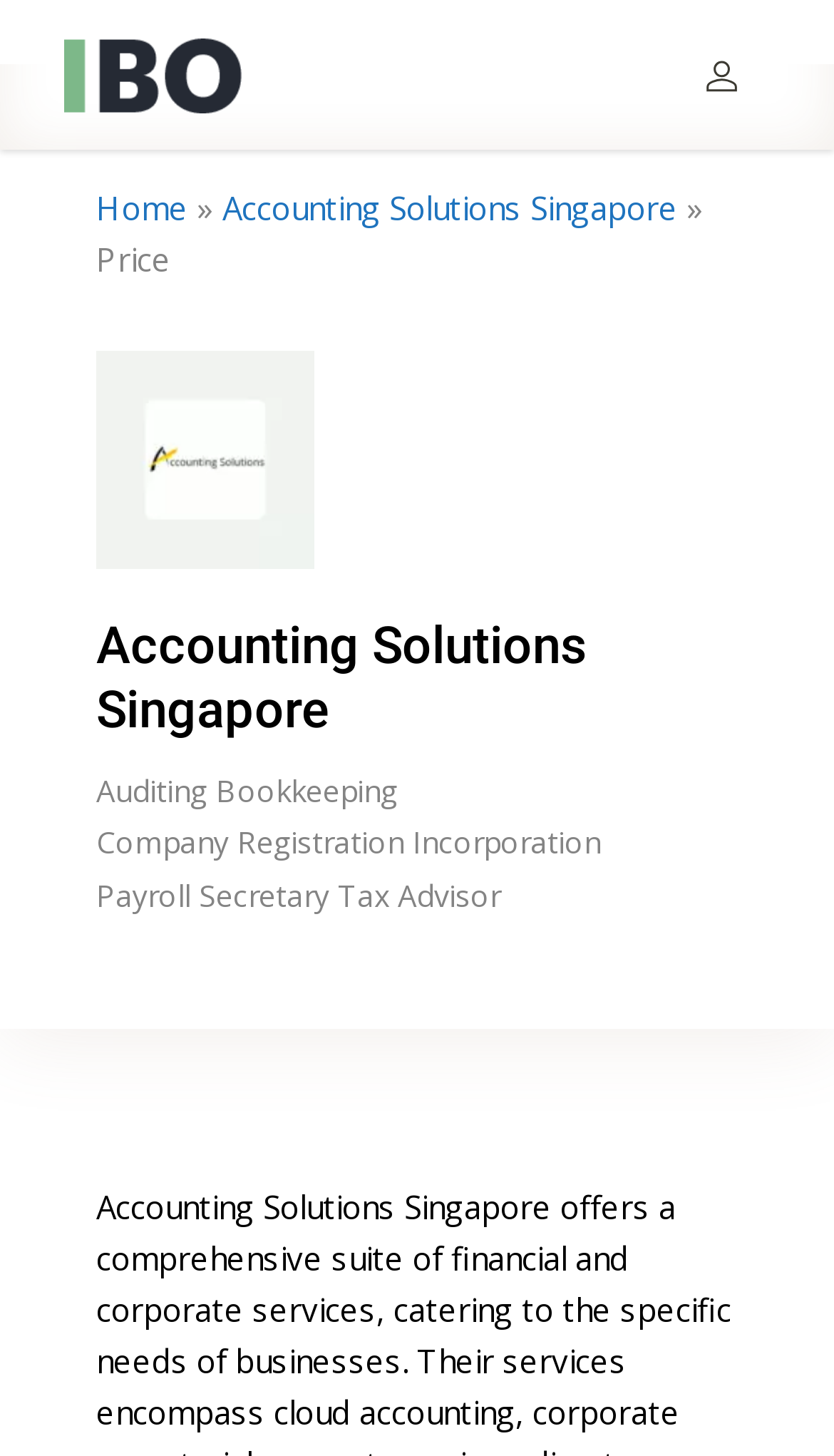What is the purpose of the 'Price' text?
Using the image, elaborate on the answer with as much detail as possible.

The 'Price' text is located above the list of services, and it is likely indicating that the prices of the services are listed below.